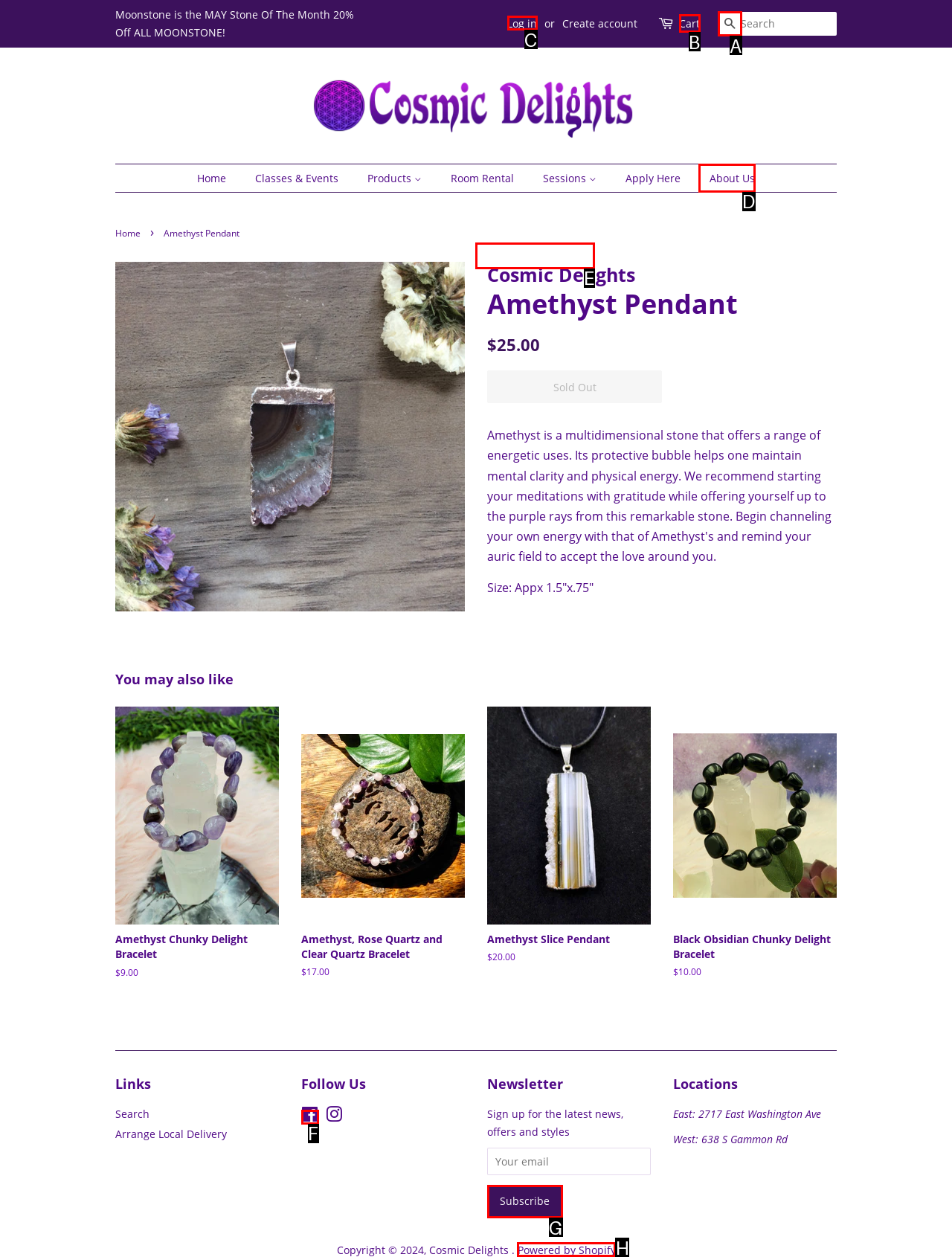Identify the correct UI element to click for this instruction: Go to MOUNTAIN BIKE
Respond with the appropriate option's letter from the provided choices directly.

None